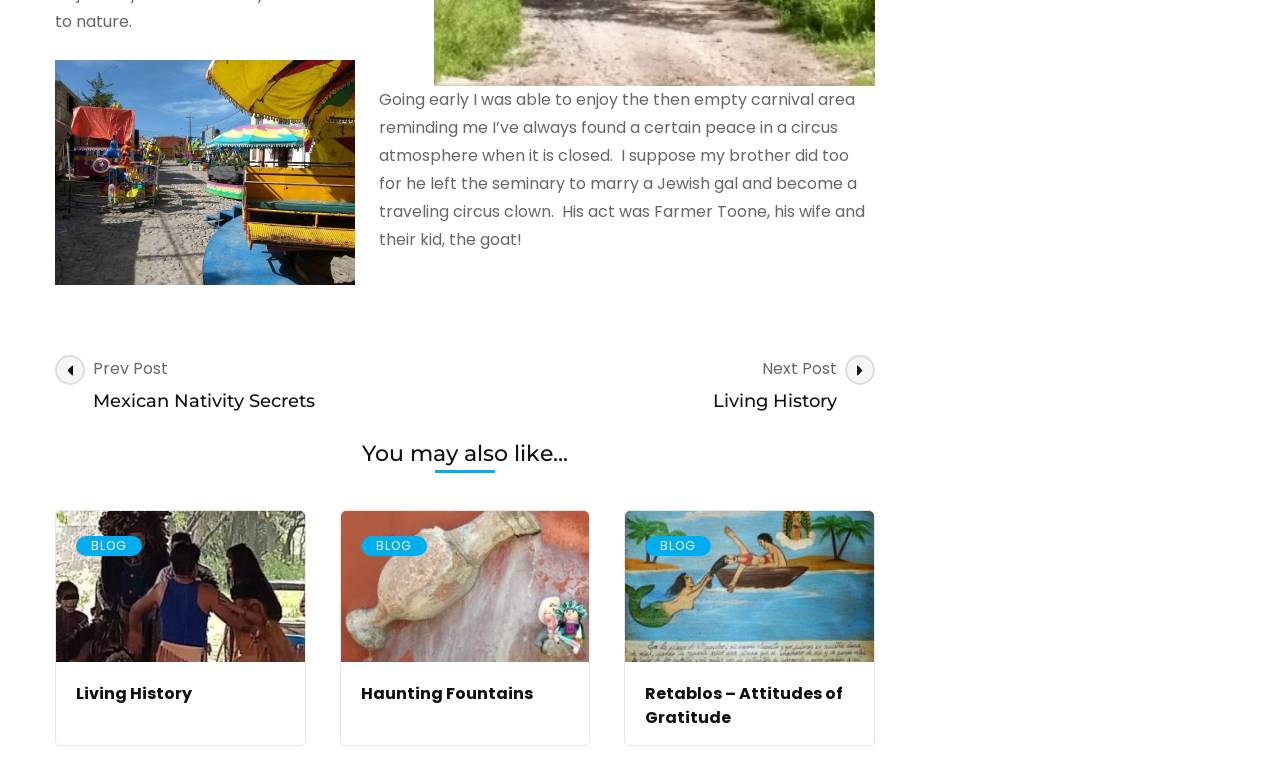Determine the bounding box coordinates for the area that should be clicked to carry out the following instruction: "Visit BLOG page".

[0.059, 0.684, 0.111, 0.71]